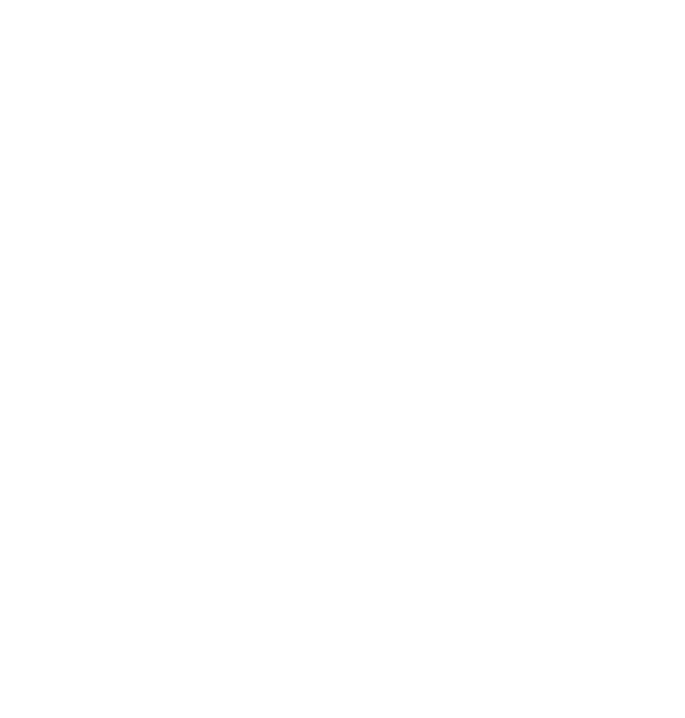Provide a short answer using a single word or phrase for the following question: 
What is the product inspired by horses mentioned in the caption?

A well-known horsey product